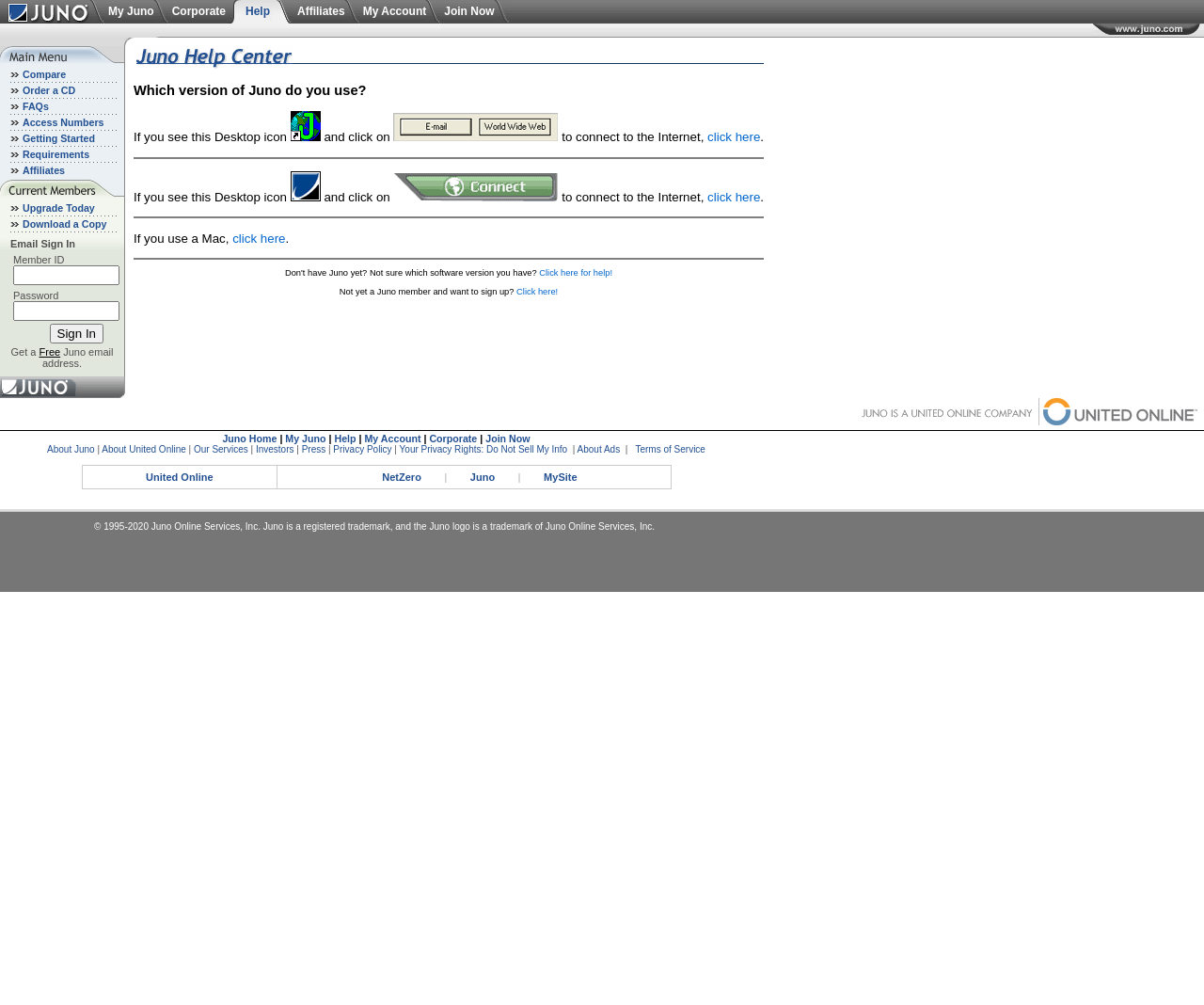Determine the bounding box coordinates of the element's region needed to click to follow the instruction: "Search using the search button". Provide these coordinates as four float numbers between 0 and 1, formatted as [left, top, right, bottom].

None